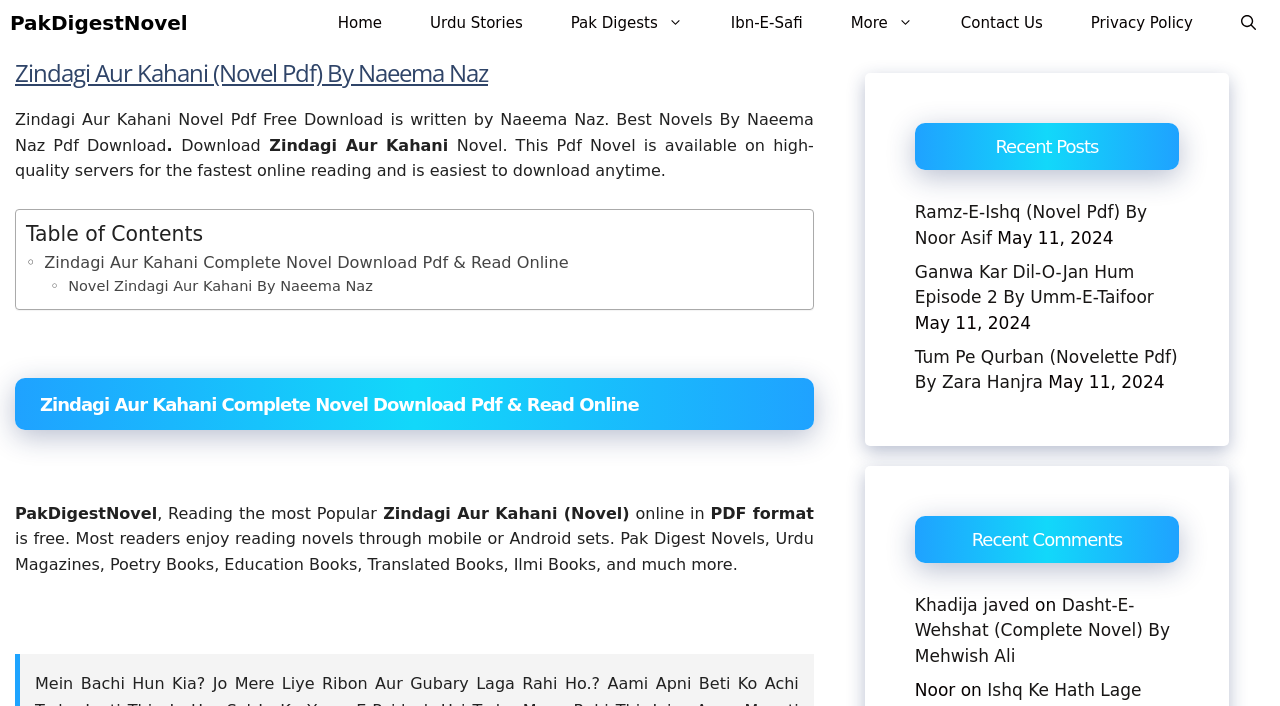Identify the bounding box coordinates for the region of the element that should be clicked to carry out the instruction: "Login". The bounding box coordinates should be four float numbers between 0 and 1, i.e., [left, top, right, bottom].

None